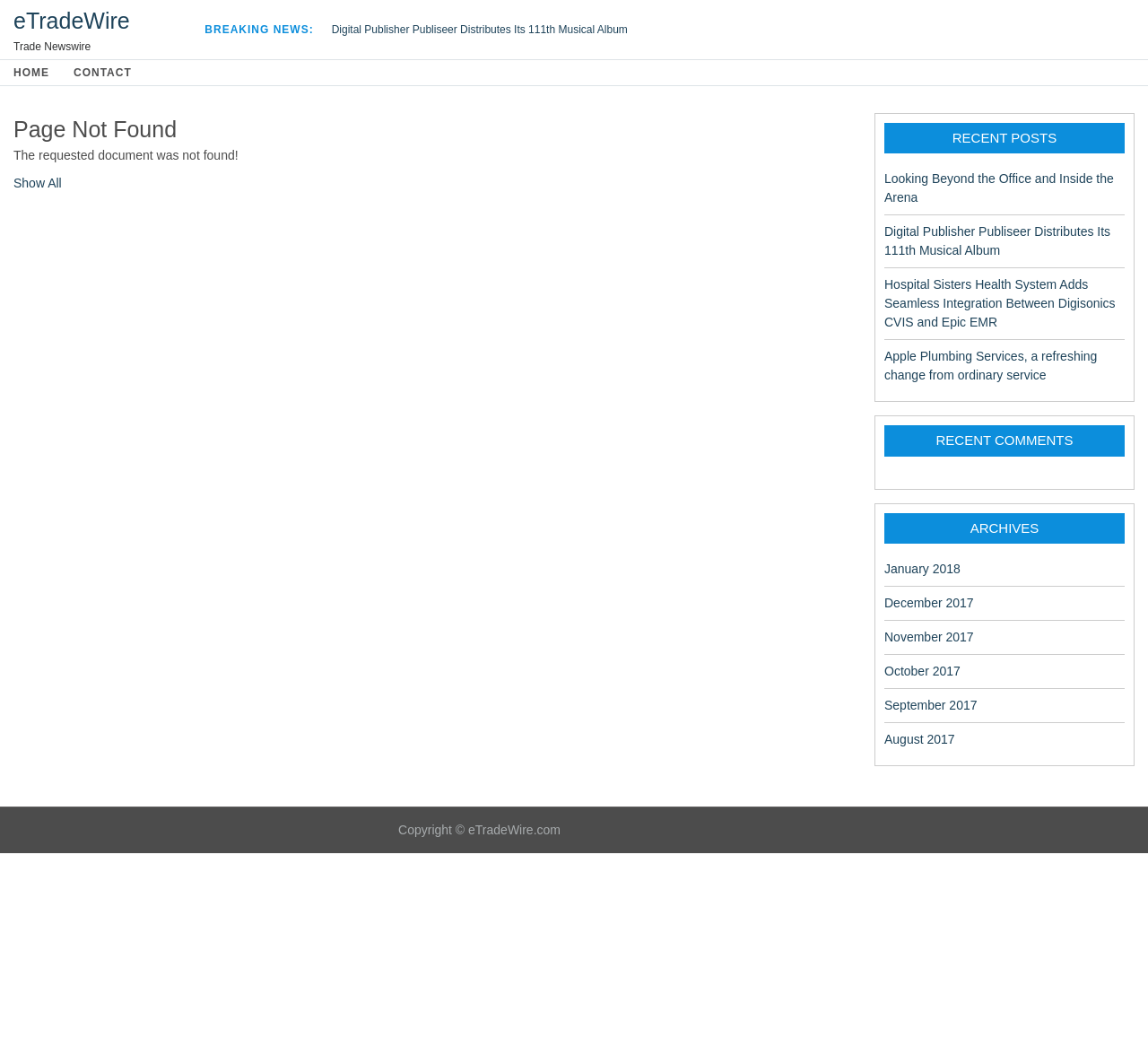What is the copyright information?
Give a detailed explanation using the information visible in the image.

At the bottom of the page, in the content information section, there is a static text element that displays the copyright information 'Copyright © eTradeWire.com'.